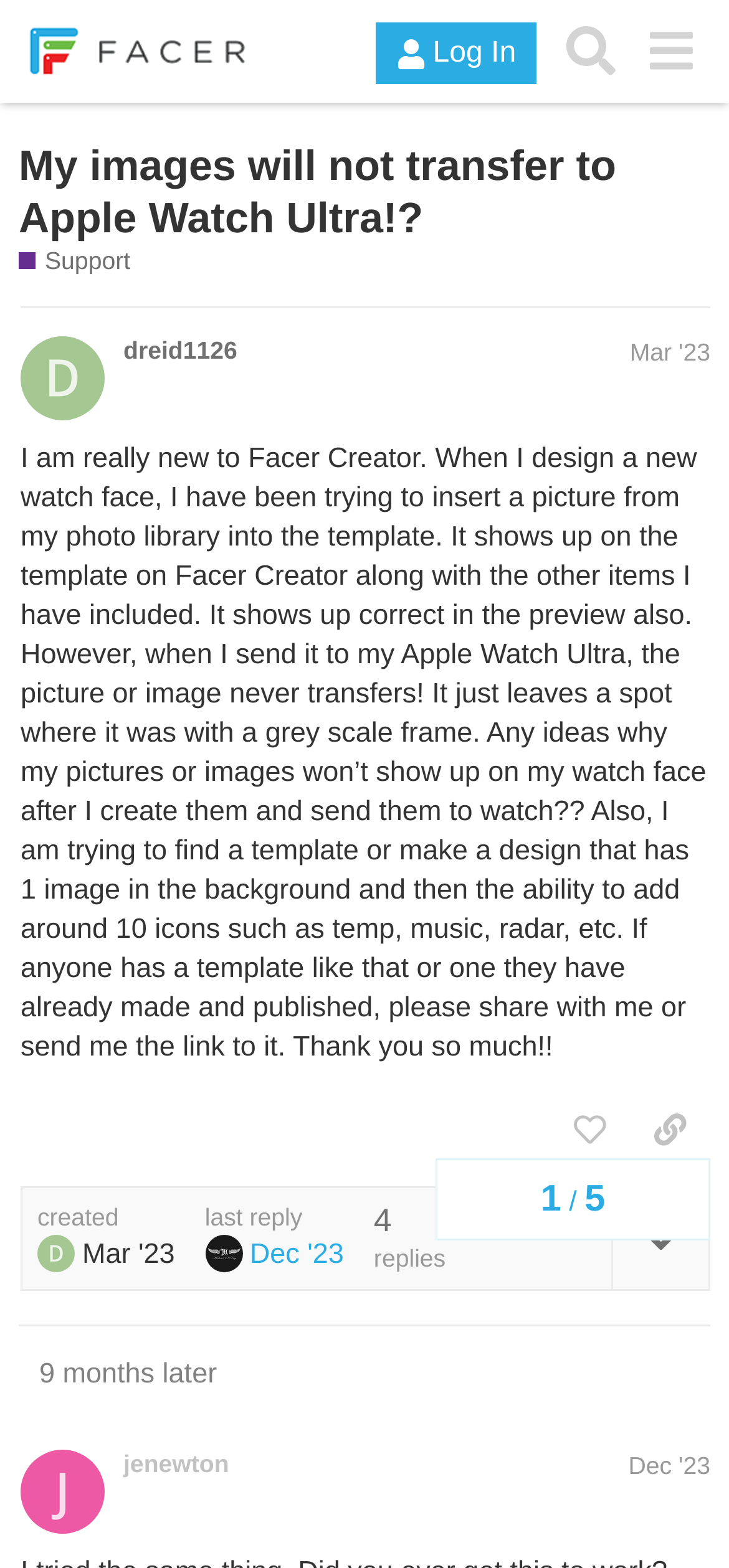What is the username of the person who created the topic?
Look at the image and respond with a single word or a short phrase.

dreid1126